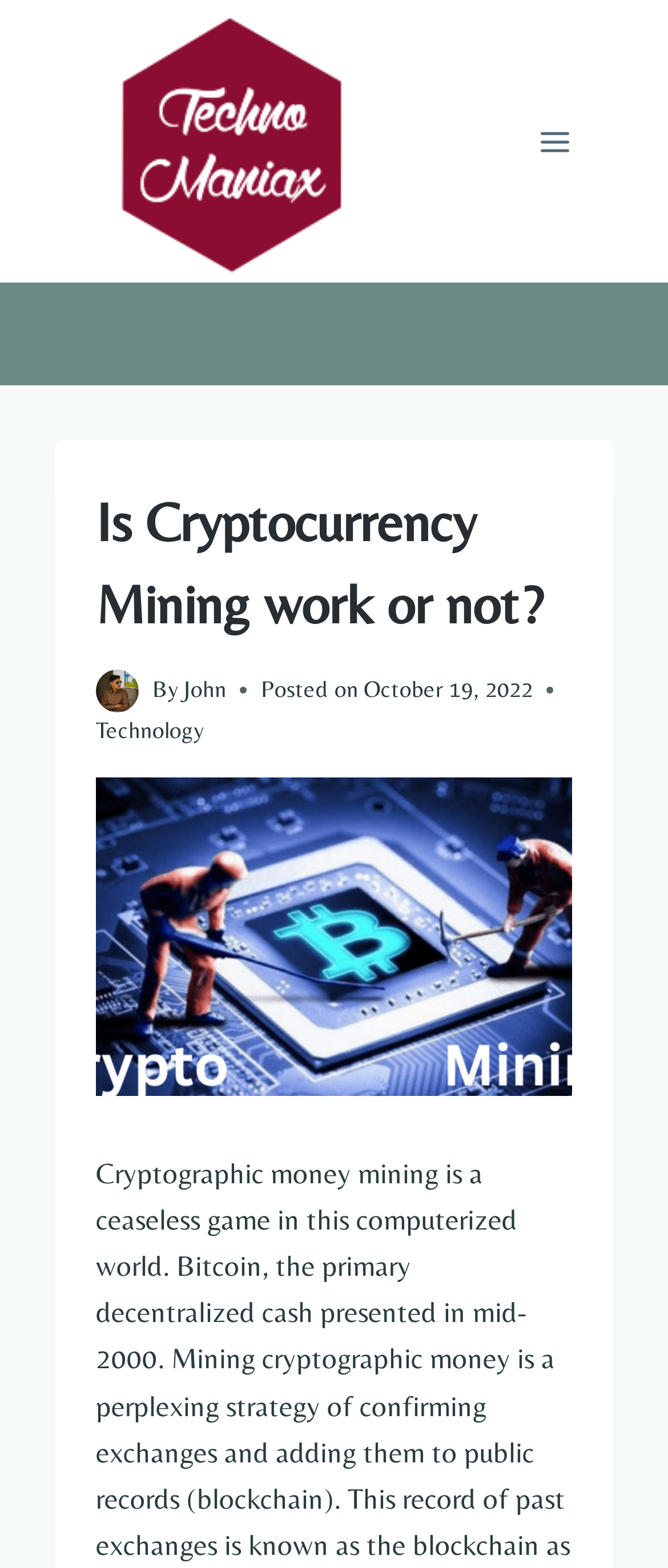Provide the bounding box coordinates, formatted as (top-left x, top-left y, bottom-right x, bottom-right y), with all values being floating point numbers between 0 and 1. Identify the bounding box of the UI element that matches the description: alt="Techno maniax Main Logo PNG"

[0.123, 0.0, 0.569, 0.18]